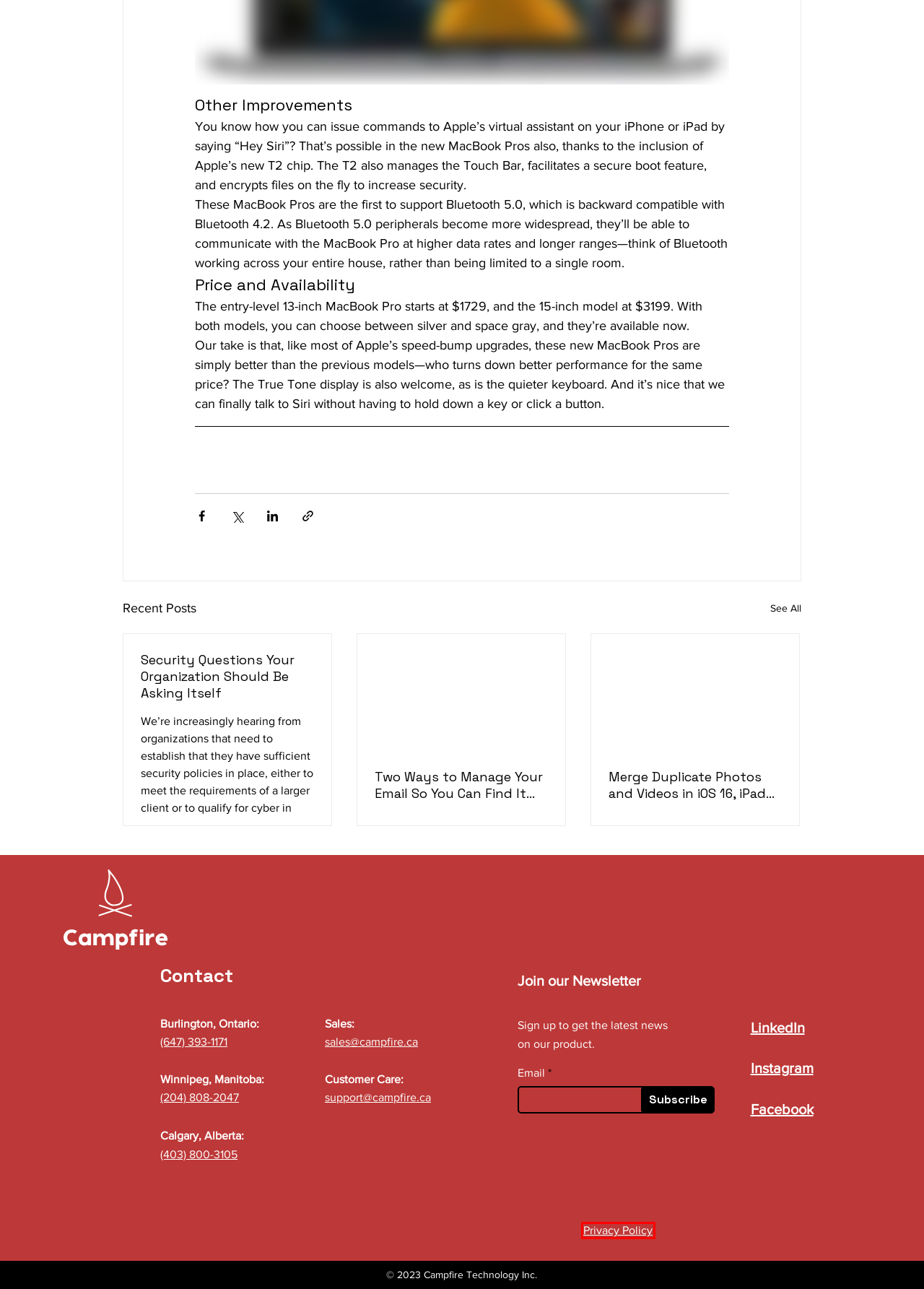Examine the screenshot of a webpage with a red bounding box around a specific UI element. Identify which webpage description best matches the new webpage that appears after clicking the element in the red bounding box. Here are the candidates:
A. Campfire || Blog
B. Security Questions Your Organization Should Be Asking Itself
C. Campfire || Services
D. Two Ways to Manage Your Email So You Can Find It Later
E. Merge Duplicate Photos and Videos in iOS 16, iPadOS 16, and Ventura
F. Careers | Campfire
G. Contact Us | Campfire
H. Privacy-Policy | Campfire

H